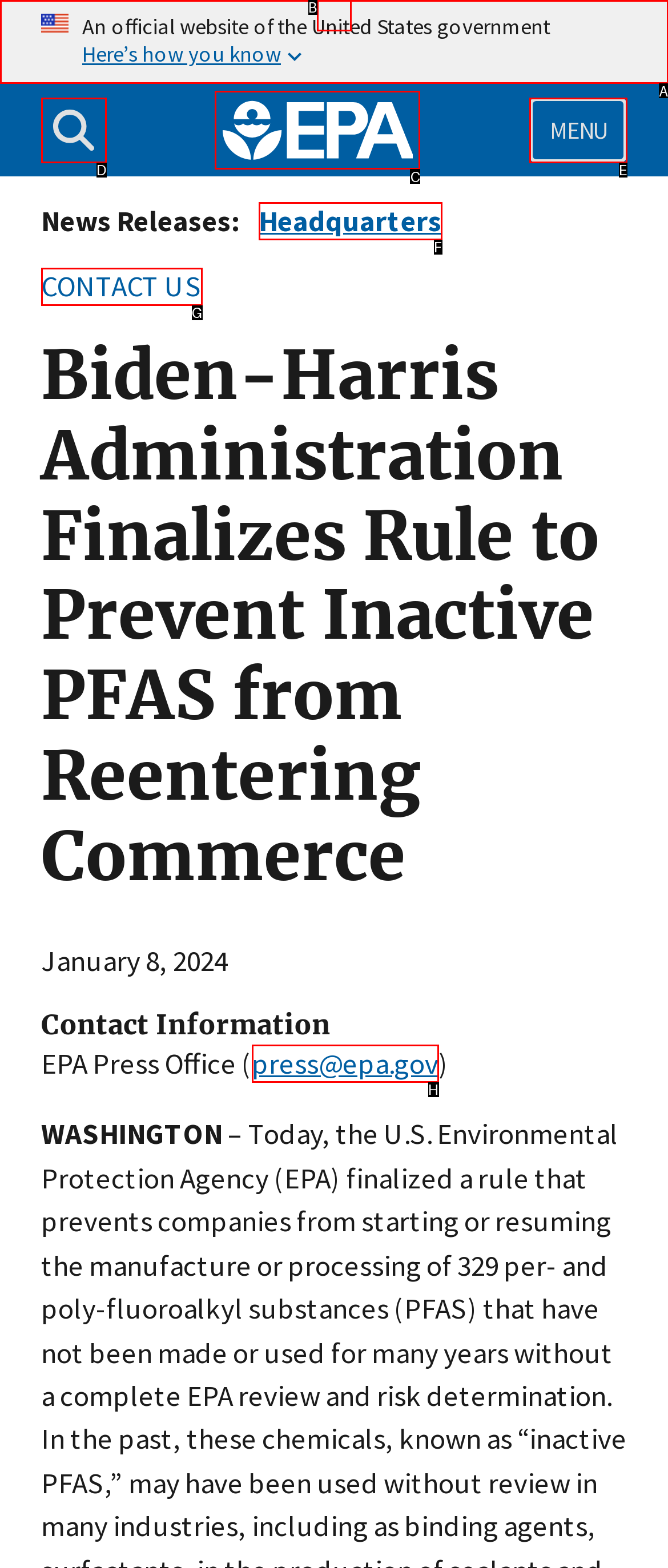From the available options, which lettered element should I click to complete this task: Go to Home?

C